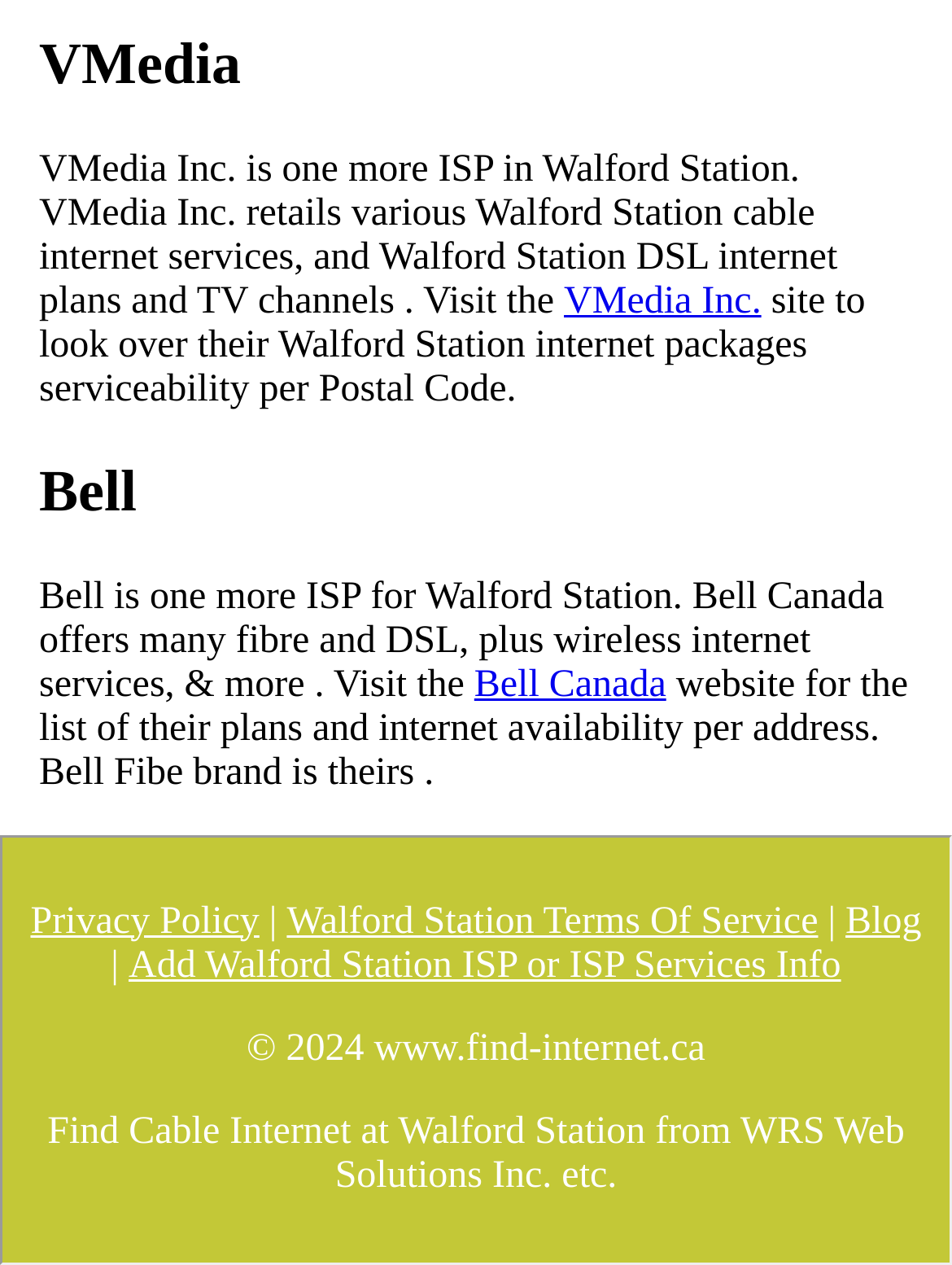What is the year of copyright?
Answer the question with detailed information derived from the image.

The webpage has a copyright notice at the bottom which states '© 2024 www.find-internet.ca', indicating the year of copyright as 2024.